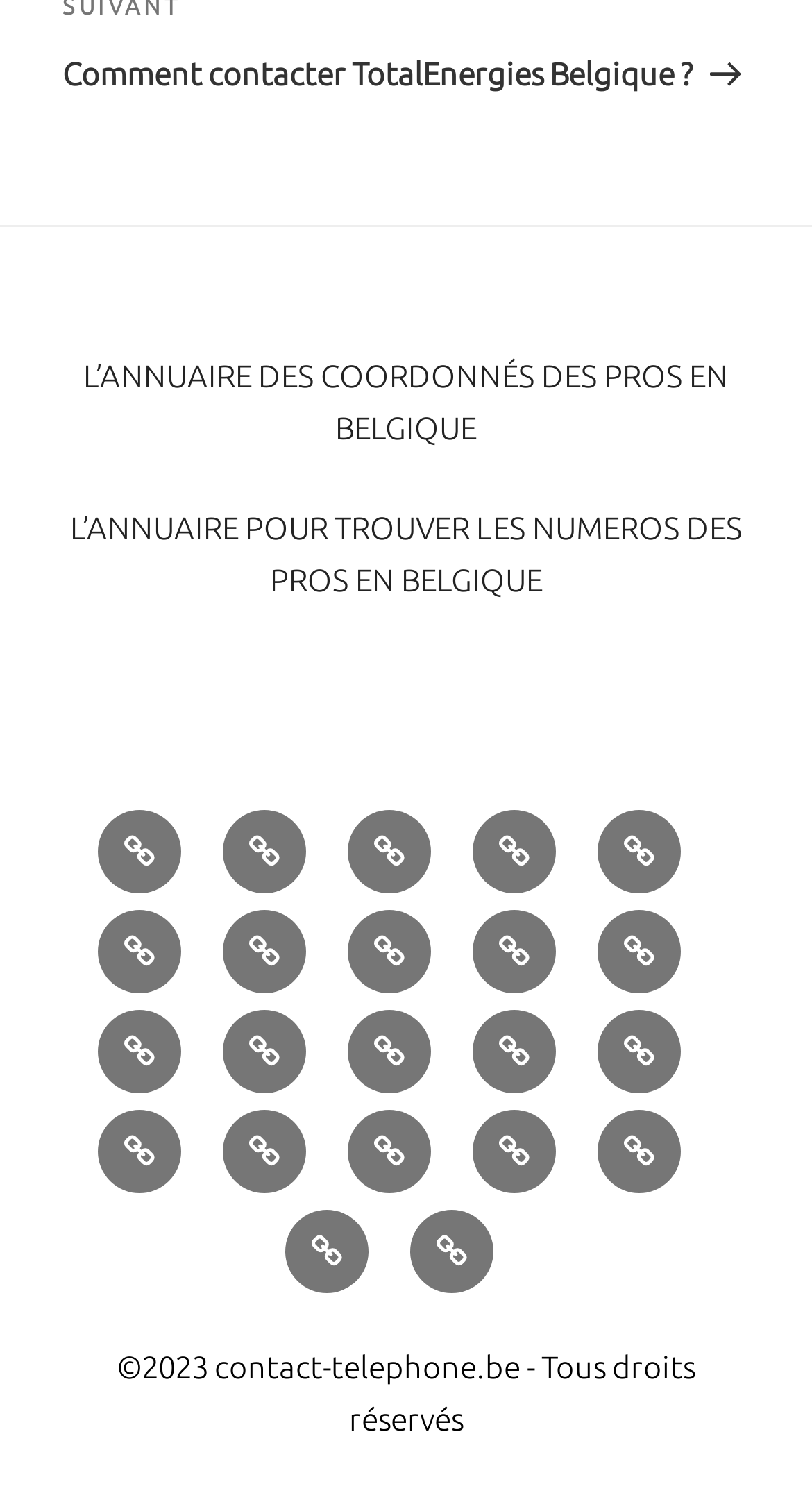What is the category of 'Agence de voyage'?
Use the image to answer the question with a single word or phrase.

Travel